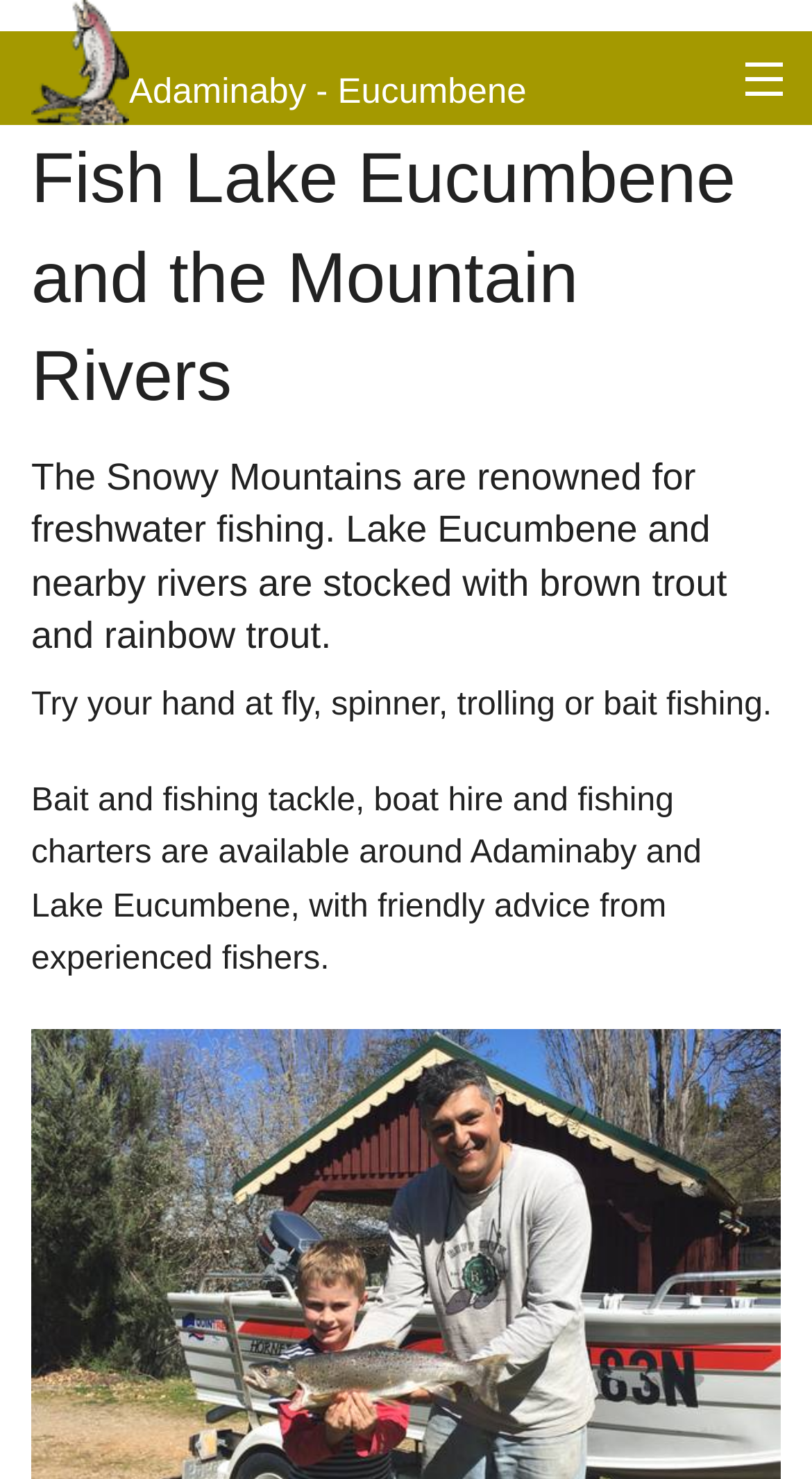Please provide a comprehensive response to the question below by analyzing the image: 
What types of fishing can I try?

The webpage suggests that visitors can try their hand at fly, spinner, trolling, or bait fishing. This information is provided in the static text element.